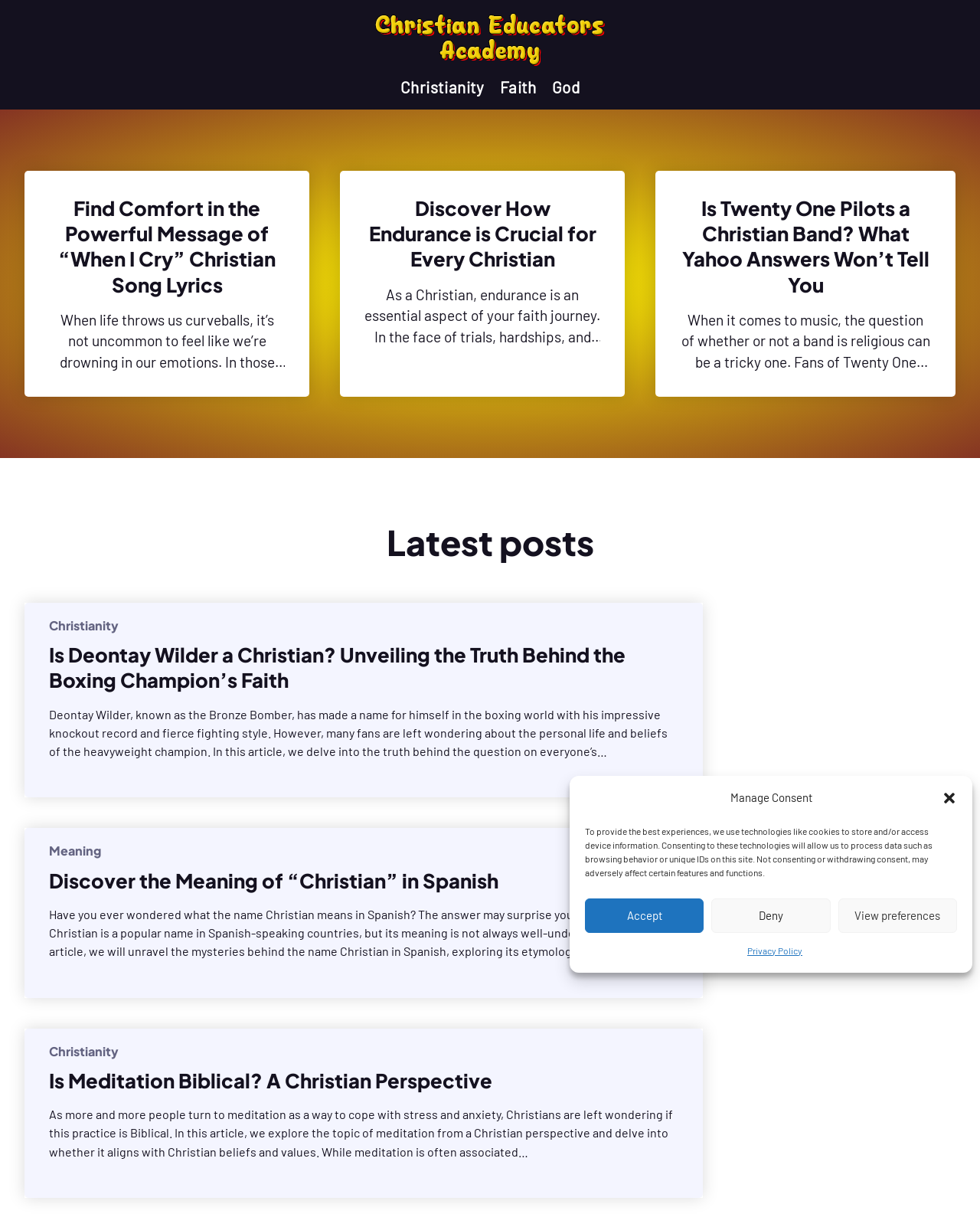Create an elaborate caption for the webpage.

The webpage is about Christian Educators Academy, with a focus on Christianity and faith. At the top, there is a dialog box for managing consent, with buttons to accept, deny, or view preferences, and a link to the privacy policy. Below this, there is a logo and a navigation menu with links to Christianity, Faith, and God.

The main content of the page is divided into several sections. The first section has a heading "Find Comfort in the Powerful Message of “When I Cry” Christian Song Lyrics" with a link to the article. Below this, there is a paragraph of text discussing how music can provide solace in difficult times.

The next section has a heading "Discover How Endurance is Crucial for Every Christian" with a link to the article. Below this, there is a paragraph of text discussing the importance of endurance in the Christian faith.

The following section has a heading "Is Twenty One Pilots a Christian Band? What Yahoo Answers Won’t Tell You" with a link to the article. Below this, there is a paragraph of text discussing the question of whether the band Twenty One Pilots is Christian.

Further down the page, there is a heading "Latest posts" with several links to articles, including "Is Deontay Wilder a Christian? Unveiling the Truth Behind the Boxing Champion’s Faith", "Discover the Meaning of “Christian” in Spanish", and "Is Meditation Biblical? A Christian Perspective". Each of these links has a corresponding paragraph of text summarizing the article.

Overall, the webpage appears to be a blog or article collection focused on Christianity and faith, with a variety of topics and themes explored.